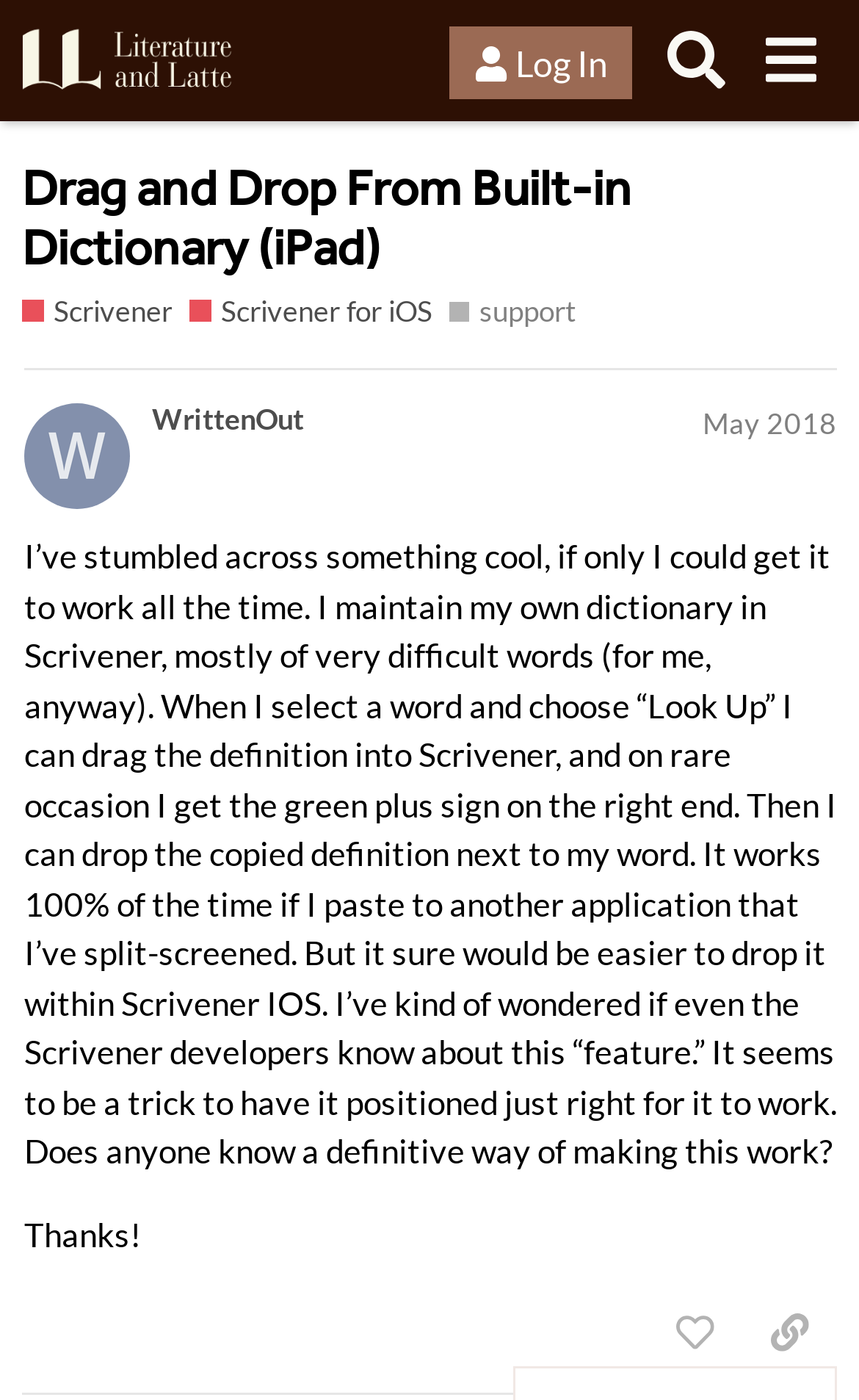Please identify the bounding box coordinates of the clickable element to fulfill the following instruction: "View the post by WrittenOut". The coordinates should be four float numbers between 0 and 1, i.e., [left, top, right, bottom].

[0.028, 0.263, 0.974, 0.994]